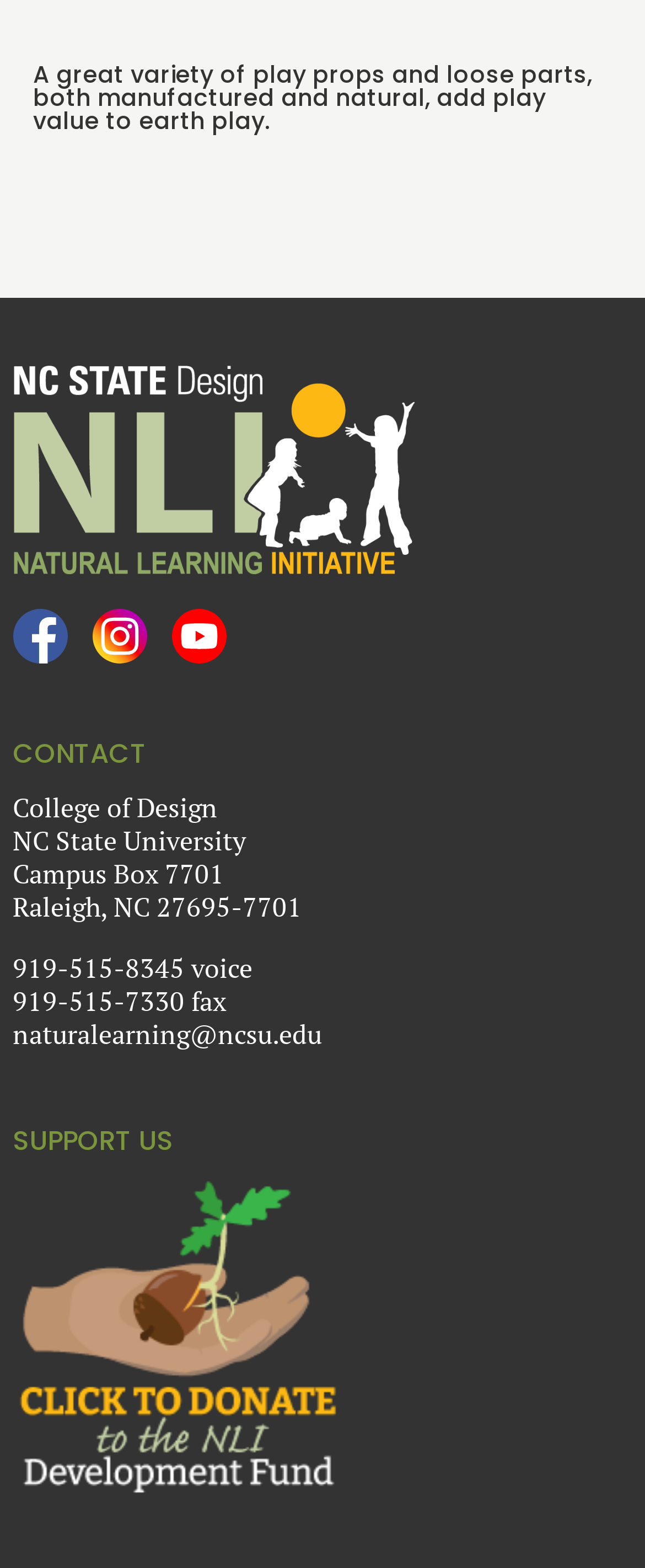What is the email address for the Natural Learning Initiative?
Refer to the screenshot and answer in one word or phrase.

naturalearning@ncsu.edu